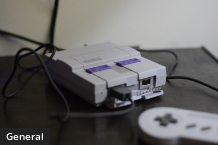Please provide a brief answer to the following inquiry using a single word or phrase:
What is the title of the related article?

SNES Classic Review: The Micro Console At Its Best